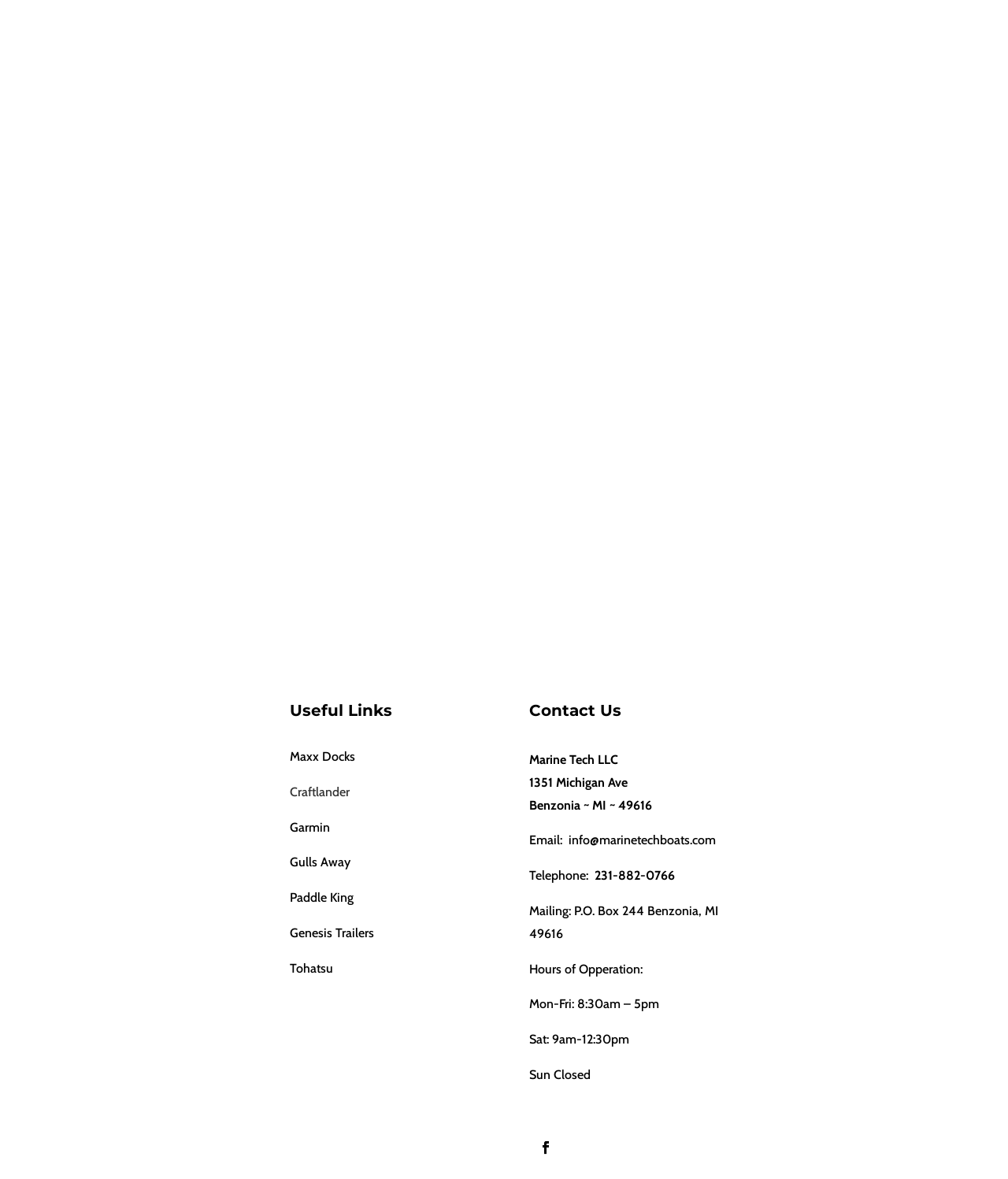What is the zip code of the company's address?
Please provide a single word or phrase as the answer based on the screenshot.

49616